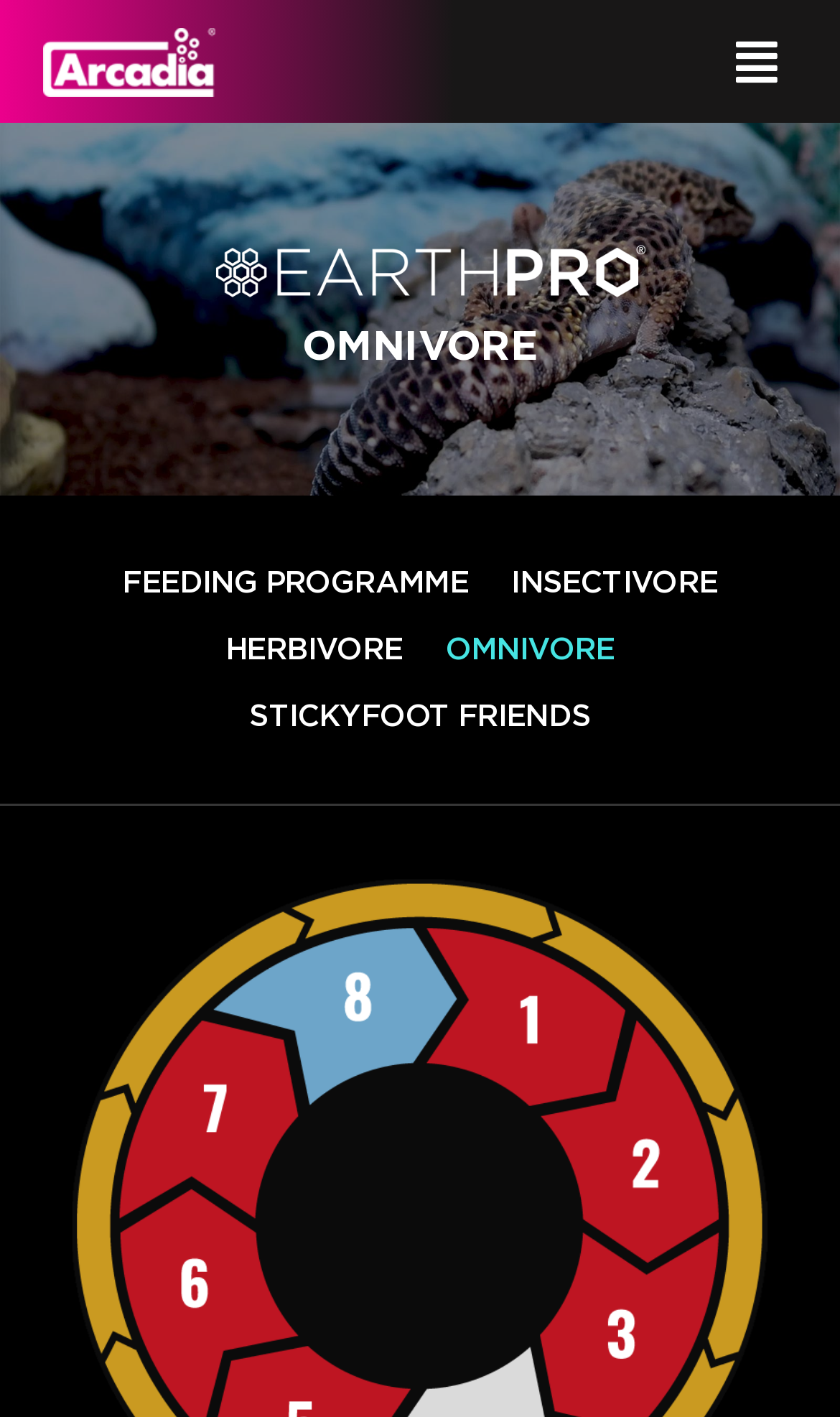Offer a detailed account of what is visible on the webpage.

The webpage is titled "Omnivore - Arcadia Reptile" and appears to be related to a feeding program for reptiles. At the top left of the page, there is a link with no text. Below it, there is a button labeled "Main Menu" with an icon. 

To the right of the button, there is a logo image of "EarthPro" in white, accompanied by a heading that reads "OMNIVORE" in a prominent font. 

Below the logo and heading, there are five links arranged horizontally, each representing a different type of feeding program: "FEEDING PROGRAMME", "INSECTIVORE", "HERBIVORE", "OMNIVORE", and "STICKYFOOT FRIENDS". These links are positioned in a staggered formation, with "FEEDING PROGRAMME" on the left, "INSECTIVORE" and "HERBIVORE" in the middle, and "OMNIVORE" and "STICKYFOOT FRIENDS" on the right.